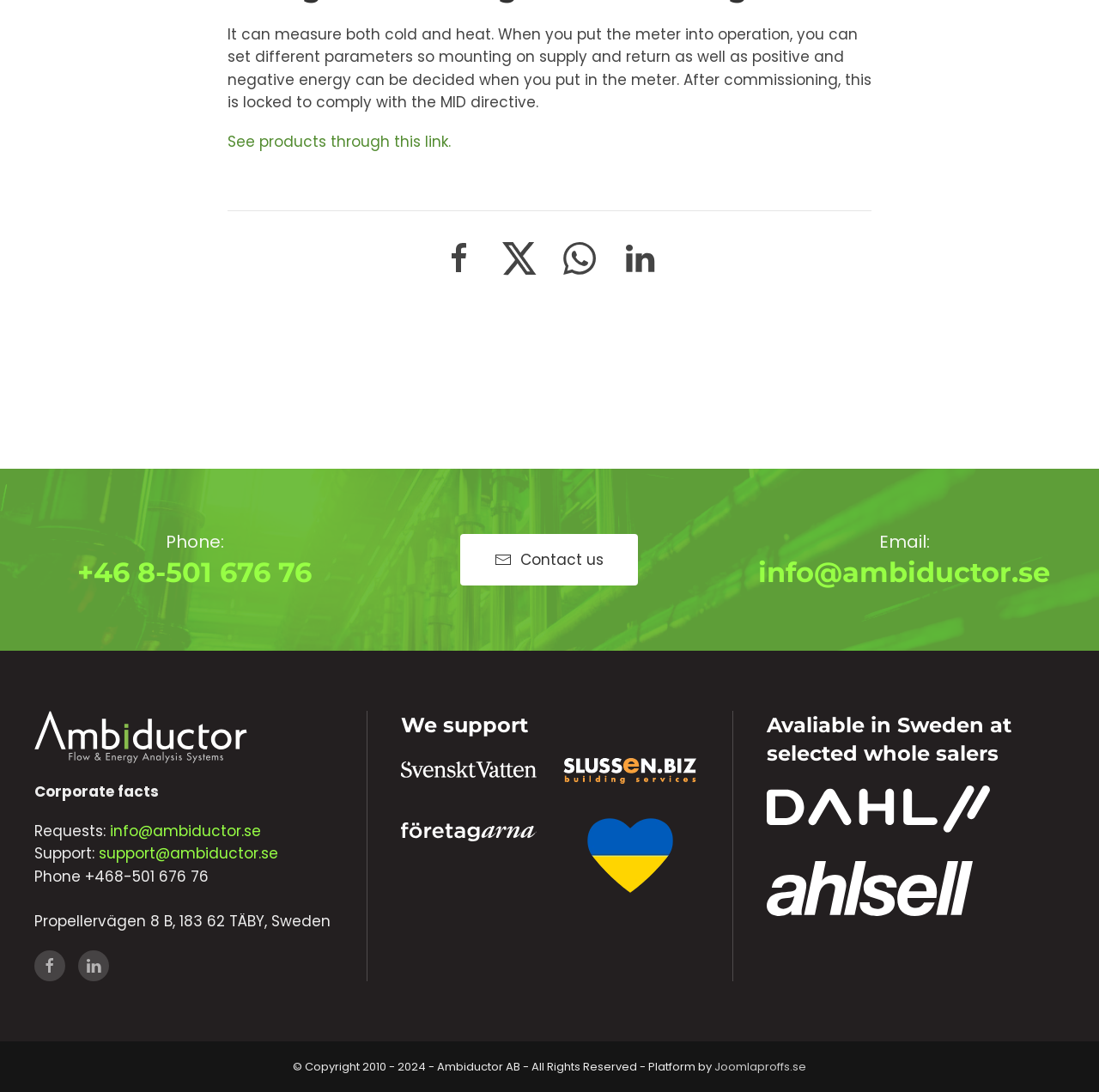Using the webpage screenshot, locate the HTML element that fits the following description and provide its bounding box: "aria-label="Följ oss på Facebook"".

[0.031, 0.87, 0.059, 0.898]